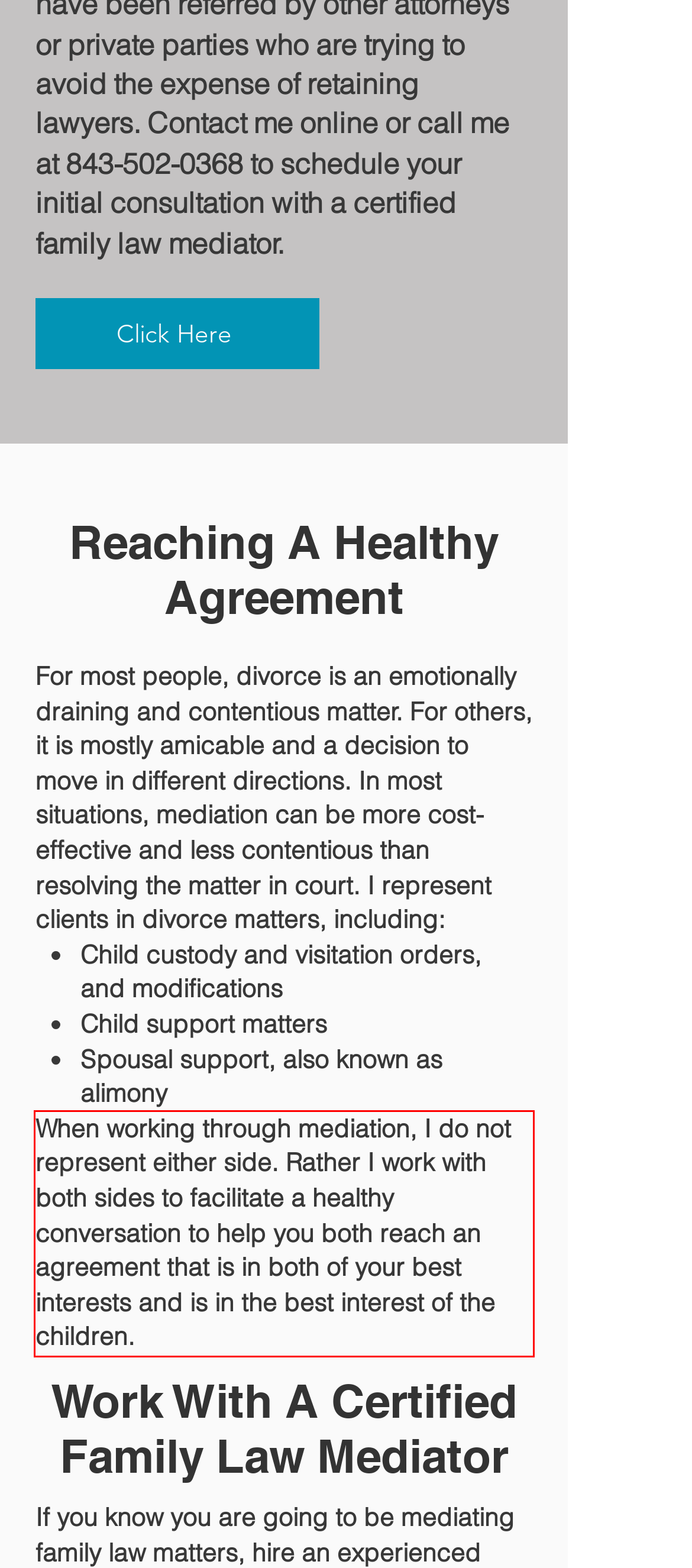Analyze the screenshot of a webpage where a red rectangle is bounding a UI element. Extract and generate the text content within this red bounding box.

When working through mediation, I do not represent either side. Rather I work with both sides to facilitate a healthy conversation to help you both reach an agreement that is in both of your best interests and is in the best interest of the children.